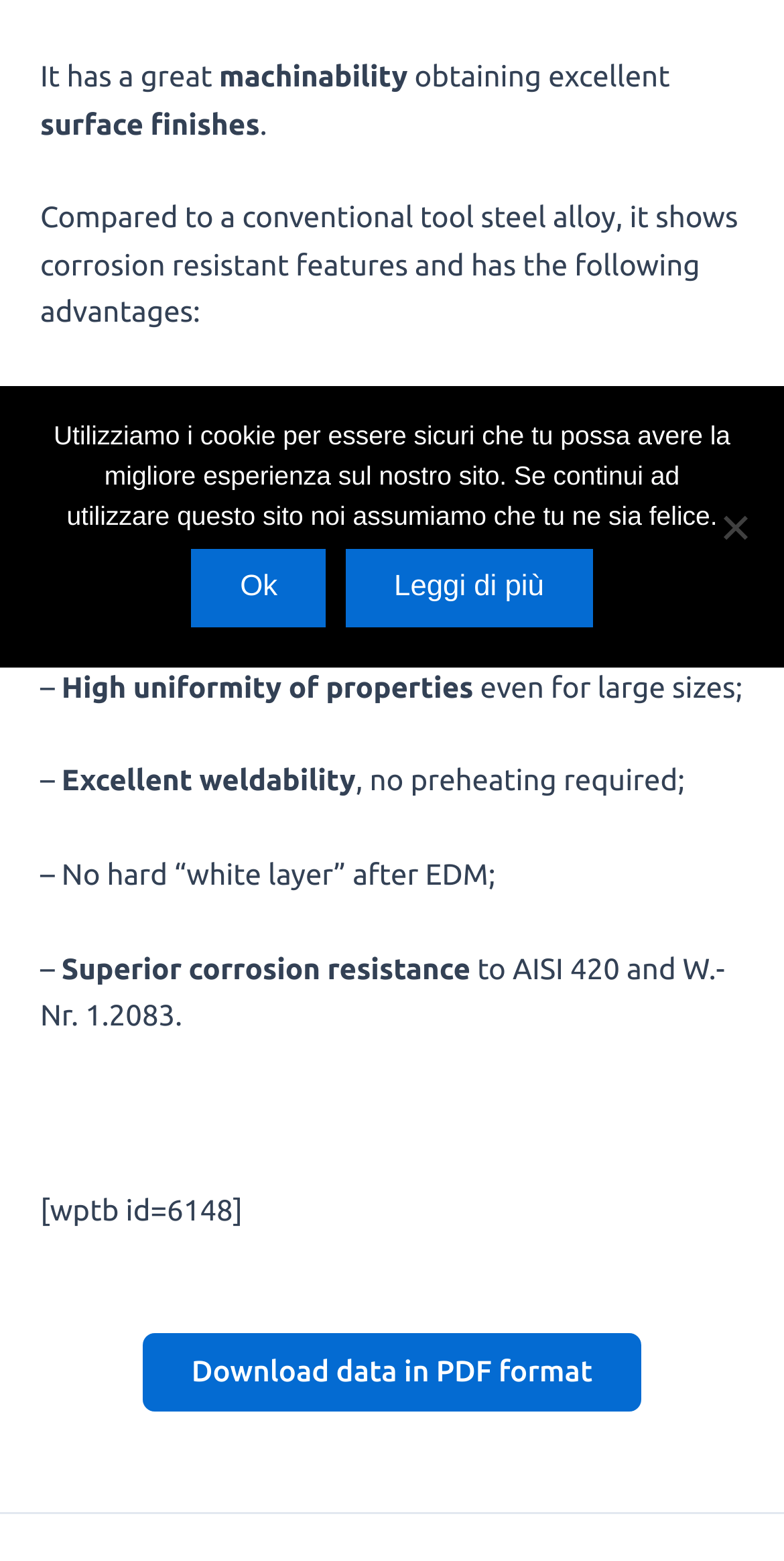Provide the bounding box coordinates of the HTML element this sentence describes: "Download data in PDF format". The bounding box coordinates consist of four float numbers between 0 and 1, i.e., [left, top, right, bottom].

[0.183, 0.854, 0.817, 0.904]